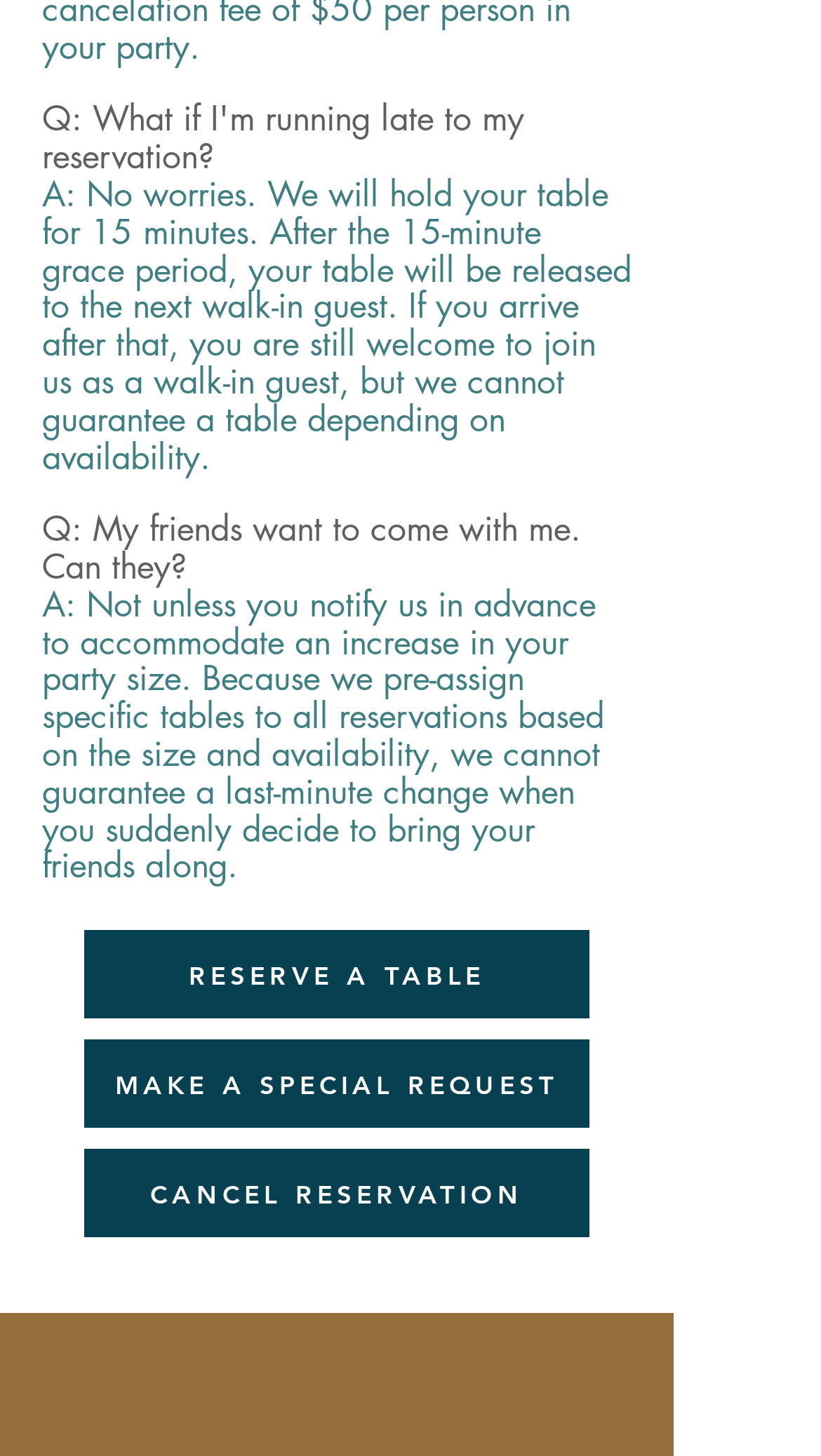Can I bring friends without notifying in advance?
Please provide a comprehensive answer based on the details in the screenshot.

The webpage states that if my friends want to come with me, they cannot unless I notify the restaurant in advance to accommodate an increase in my party size. This is because the restaurant pre-assigns specific tables to all reservations based on the size and availability, and cannot guarantee a last-minute change.